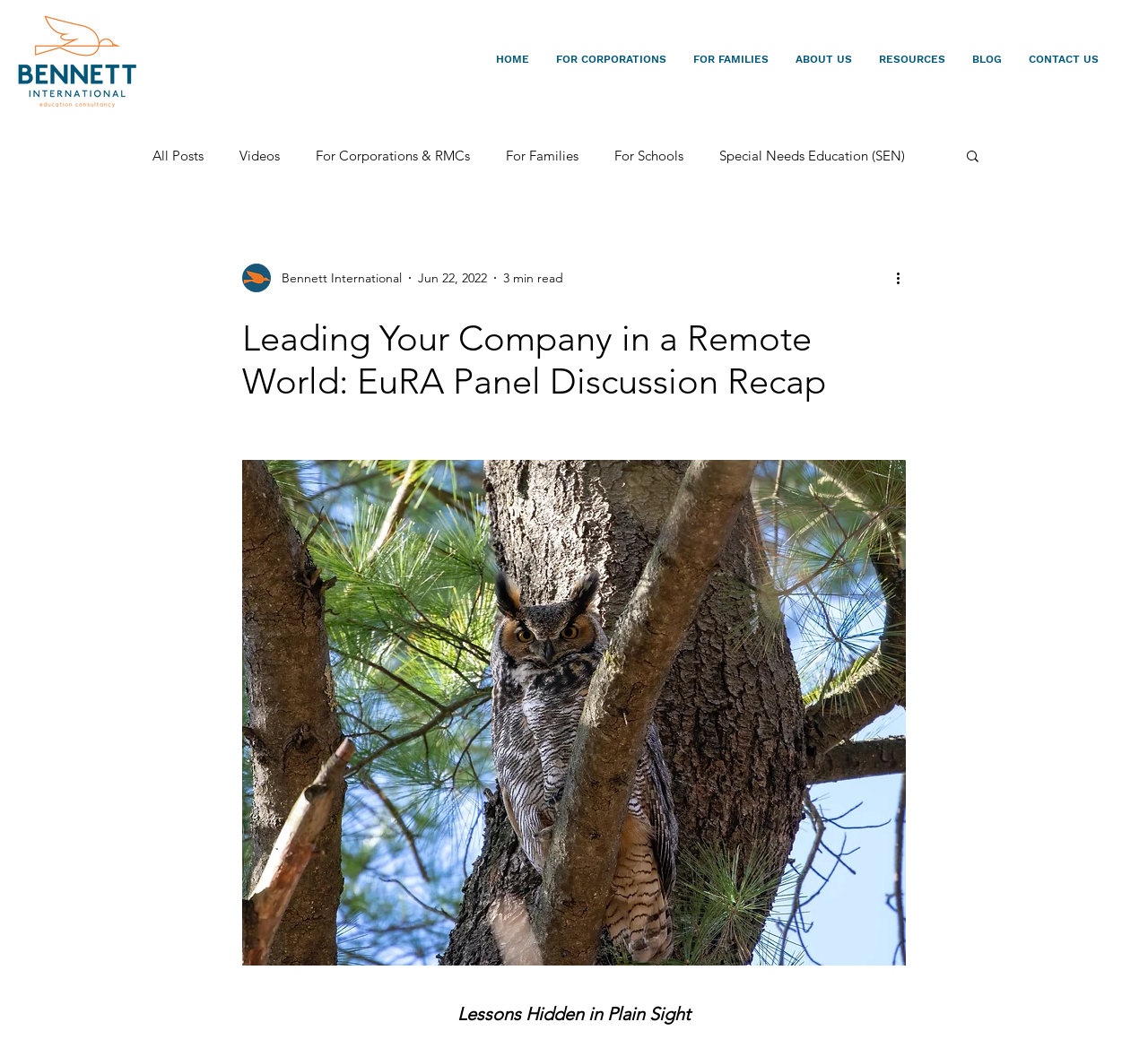Find the bounding box coordinates for the area that should be clicked to accomplish the instruction: "View 'Ipswich Oven Cleaning'".

None